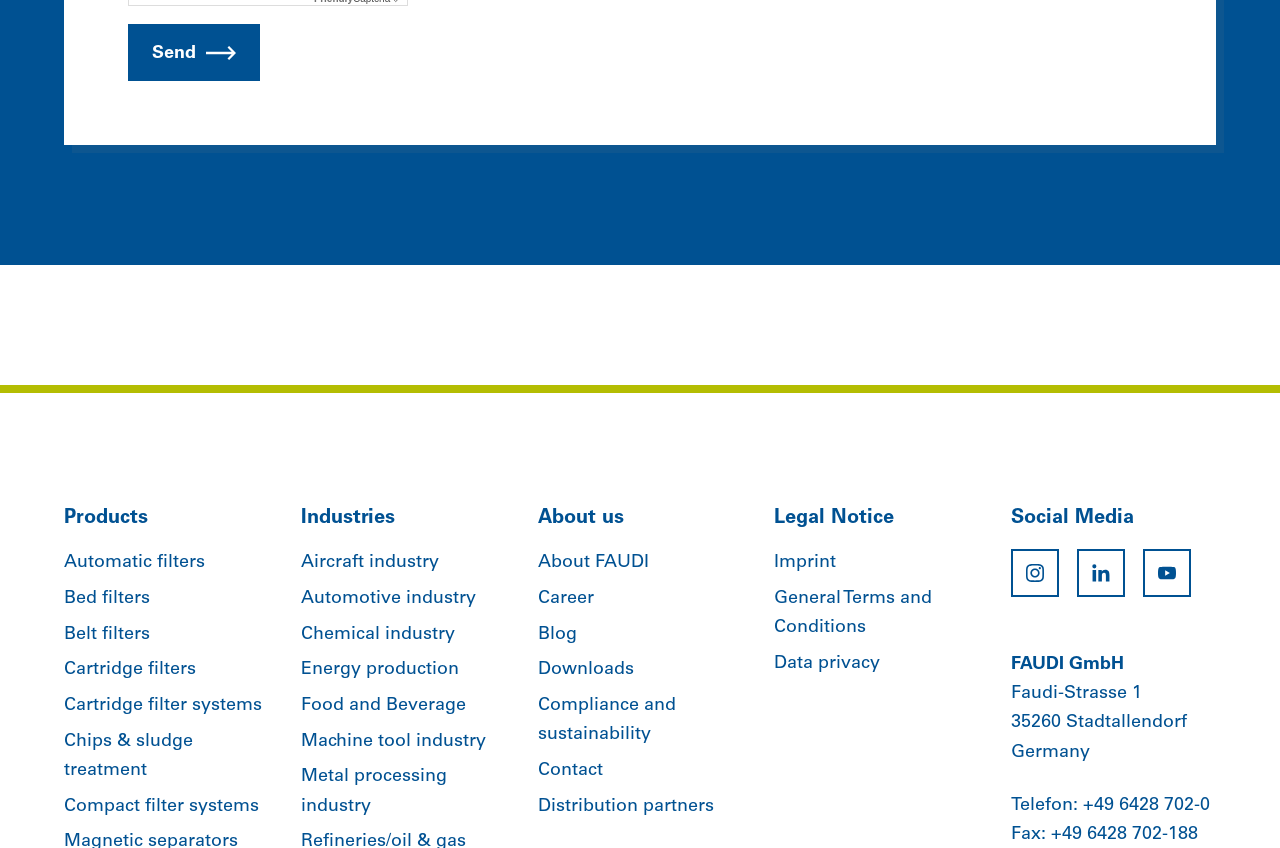Locate the bounding box coordinates of the area that needs to be clicked to fulfill the following instruction: "Click the 'Send' button". The coordinates should be in the format of four float numbers between 0 and 1, namely [left, top, right, bottom].

[0.1, 0.028, 0.203, 0.096]